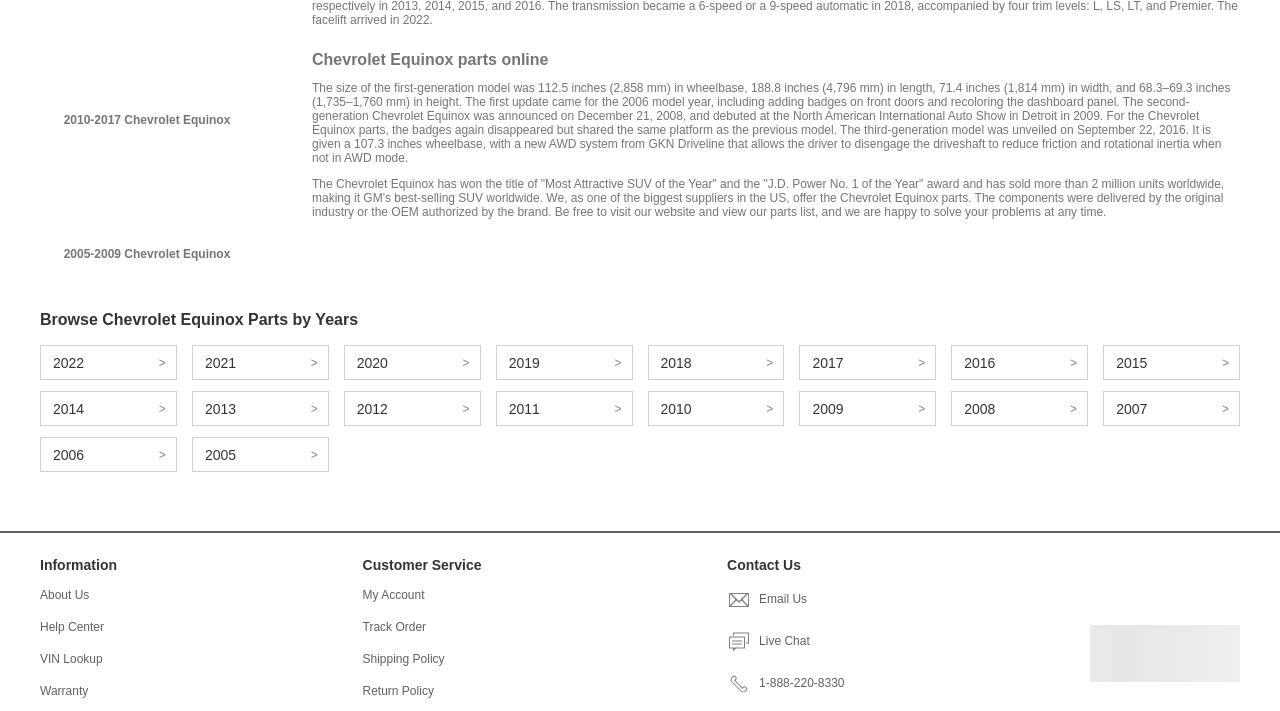What is the phone number for customer service?
Examine the image and give a concise answer in one word or a short phrase.

1-888-220-8330